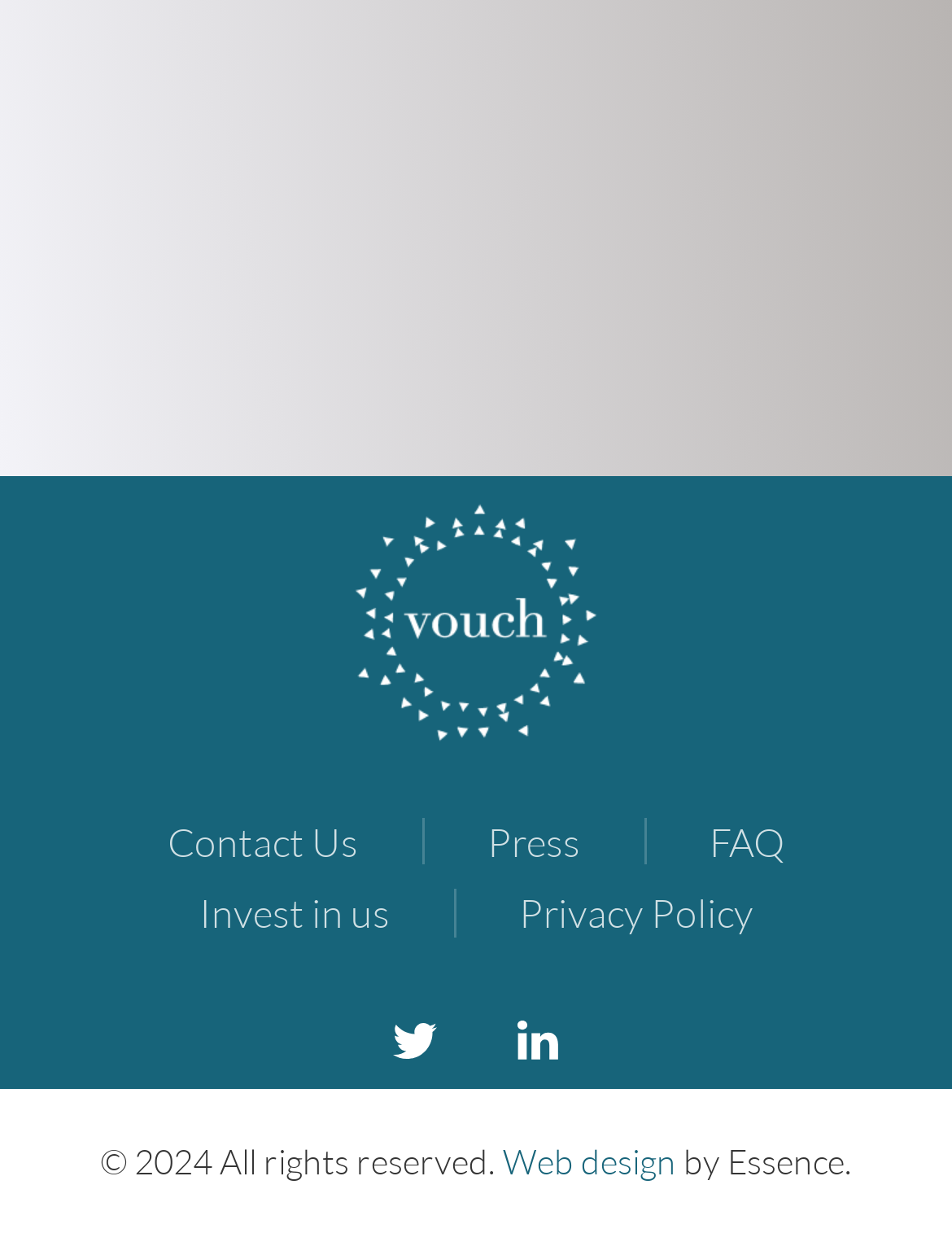Given the element description: "Invest in us", predict the bounding box coordinates of the UI element it refers to, using four float numbers between 0 and 1, i.e., [left, top, right, bottom].

[0.209, 0.725, 0.409, 0.757]